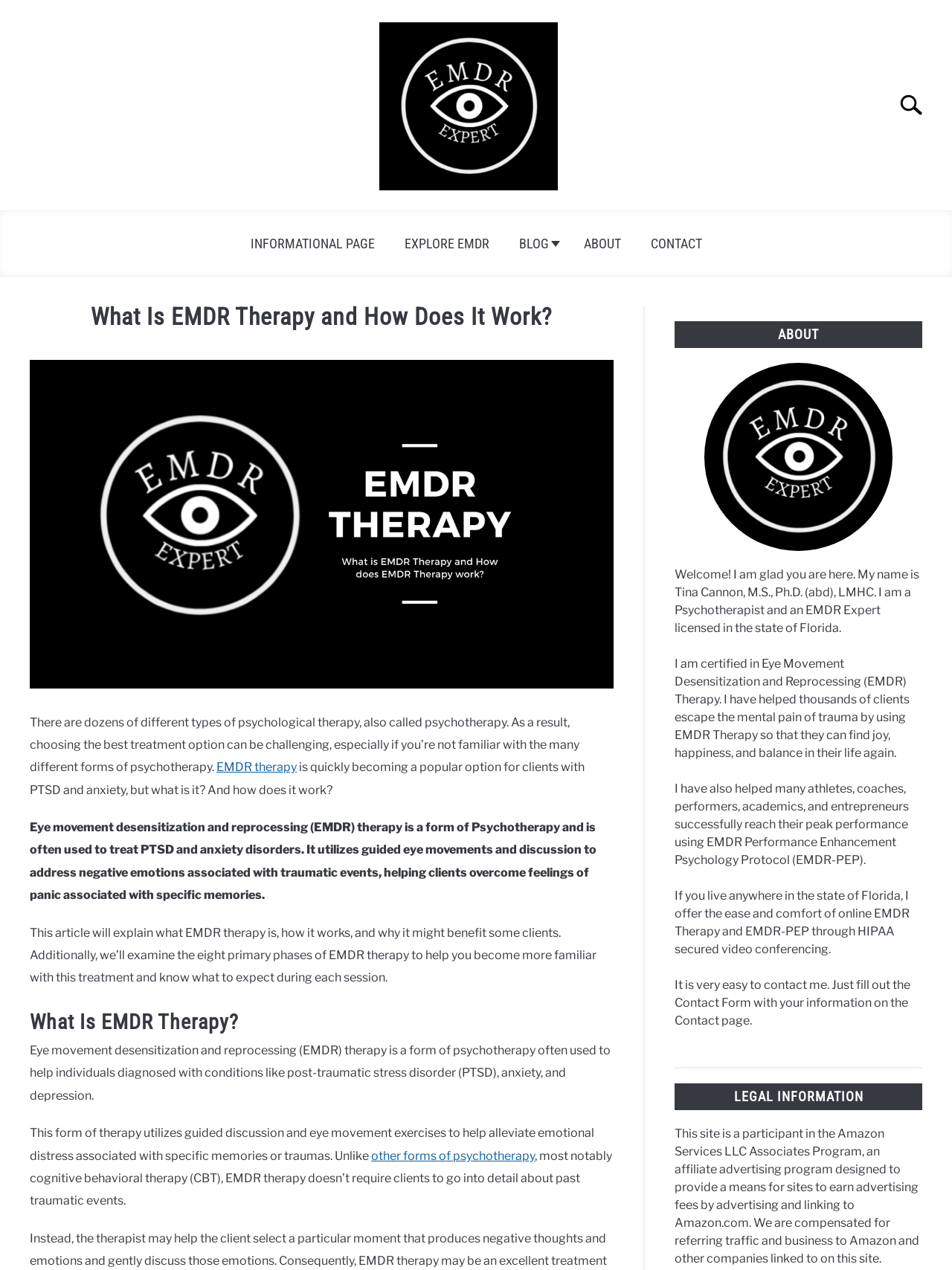Please locate the bounding box coordinates for the element that should be clicked to achieve the following instruction: "Search for something". Ensure the coordinates are given as four float numbers between 0 and 1, i.e., [left, top, right, bottom].

[0.954, 0.095, 0.995, 0.12]